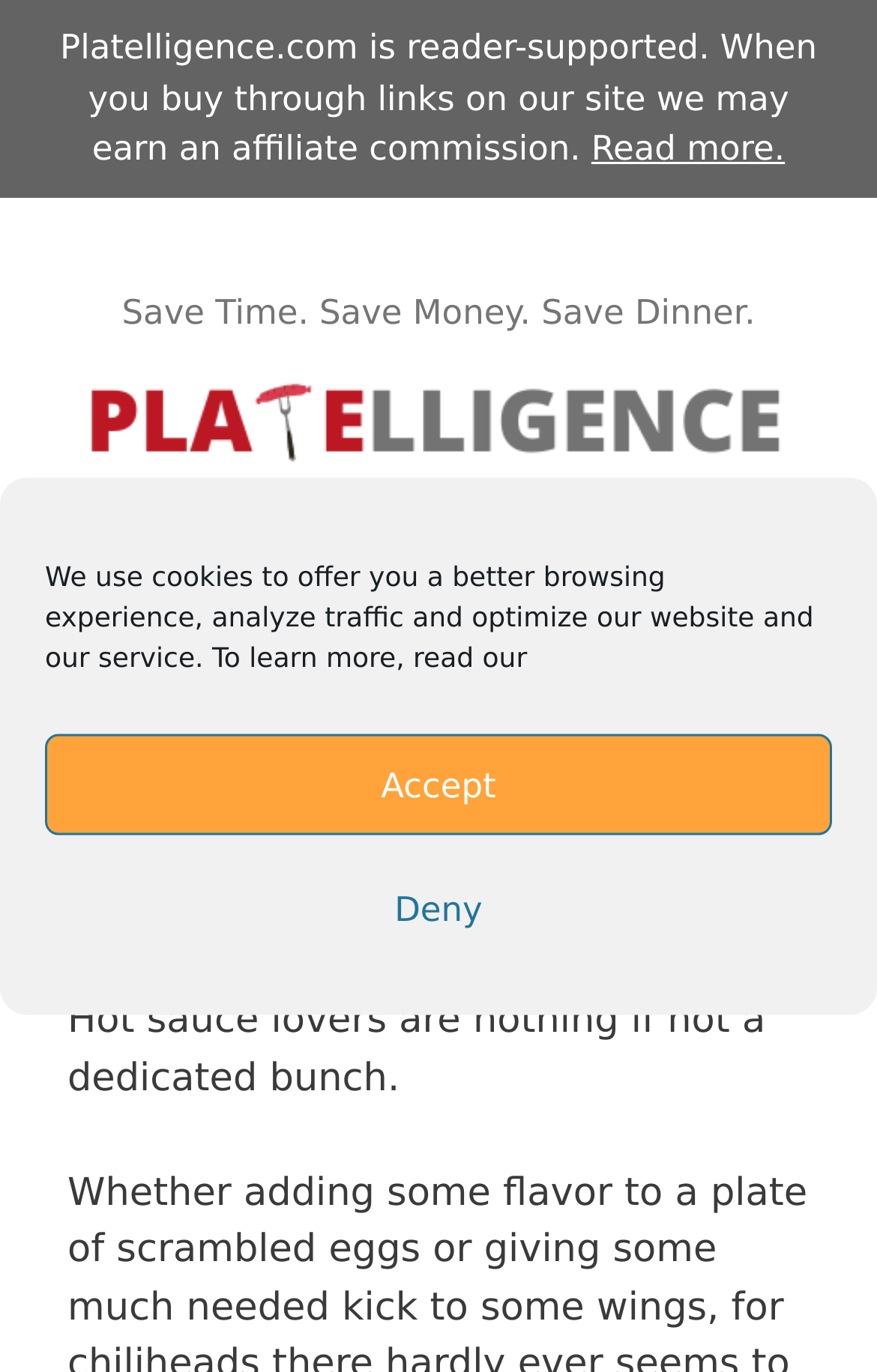What is the tone of the website?
Based on the screenshot, provide your answer in one word or phrase.

Informative